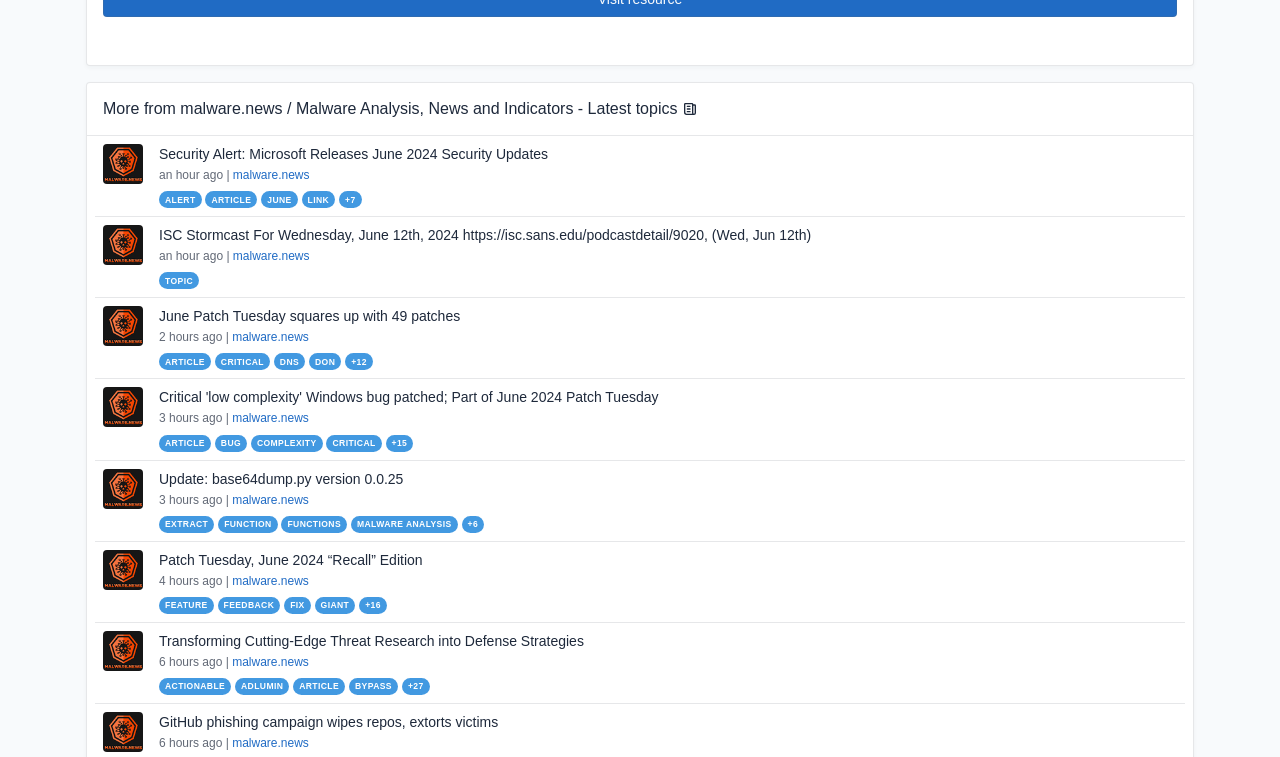Determine the bounding box coordinates for the HTML element described here: "malware analysis".

[0.274, 0.681, 0.358, 0.704]